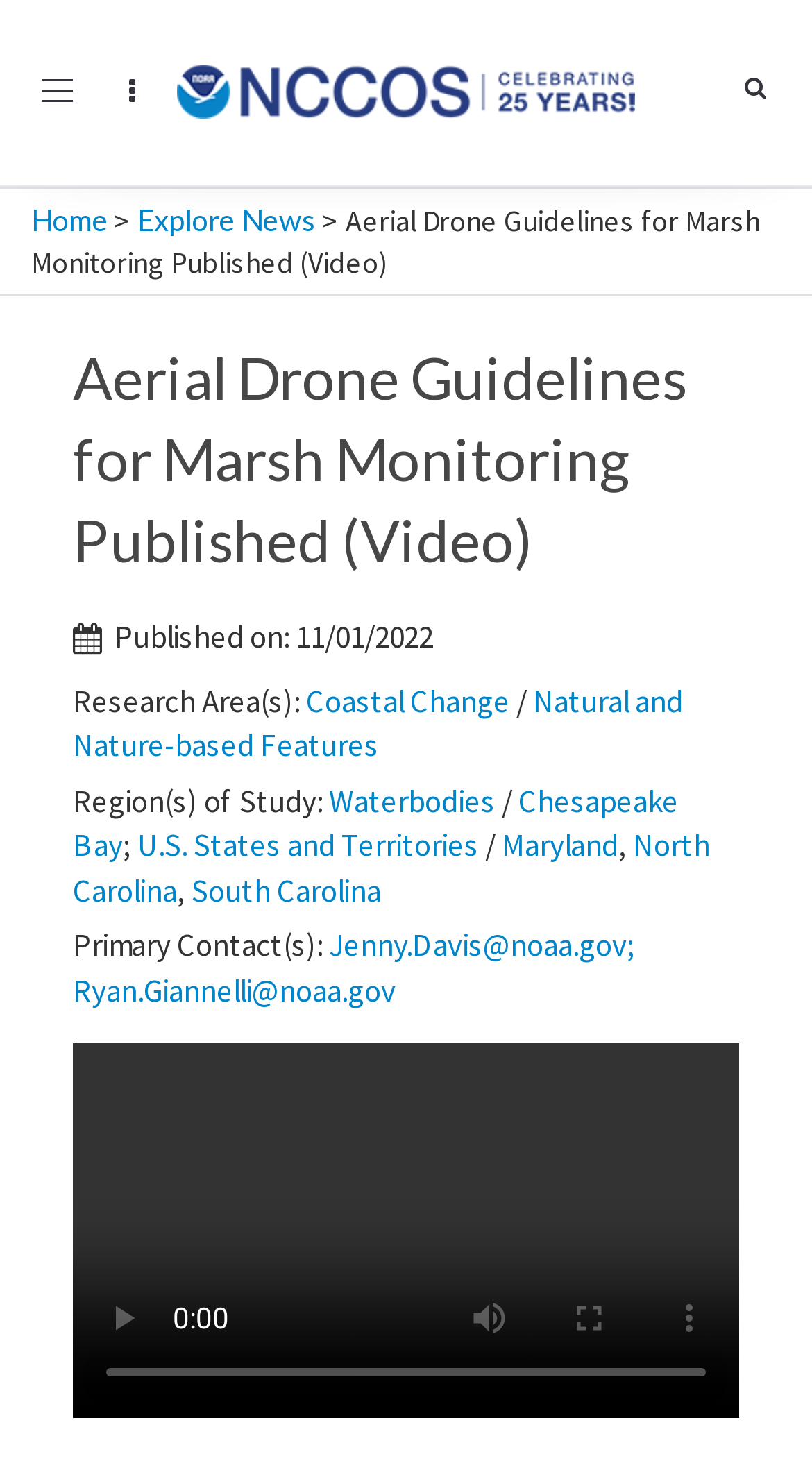Identify the bounding box for the element characterized by the following description: "Natural and Nature-based Features".

[0.09, 0.461, 0.841, 0.518]